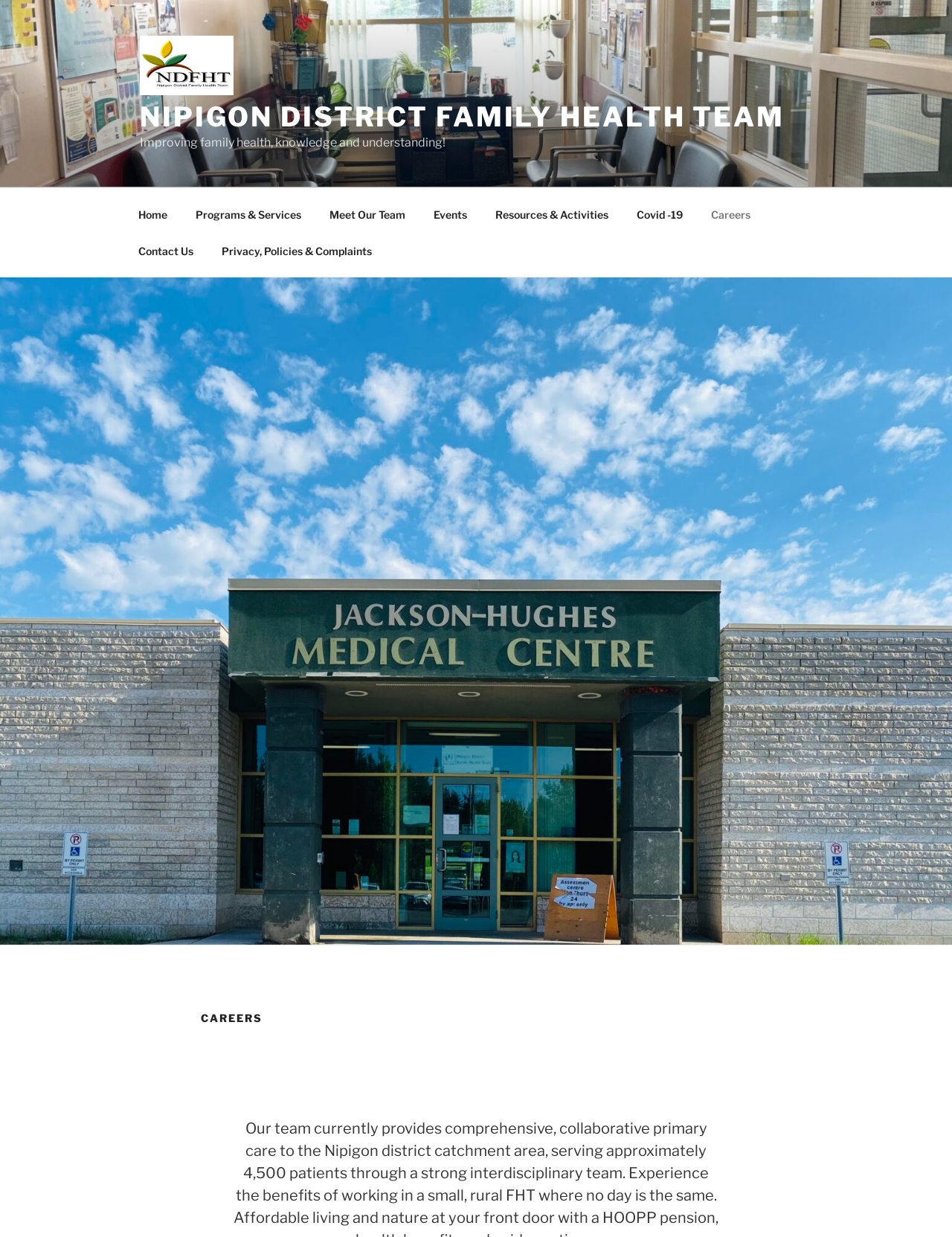What is the name of the organization?
Provide a thorough and detailed answer to the question.

I determined the answer by looking at the top-left corner of the webpage, where I found a link and an image with the same name, 'Nipigon District Family Health Team'. This suggests that it is the name of the organization.